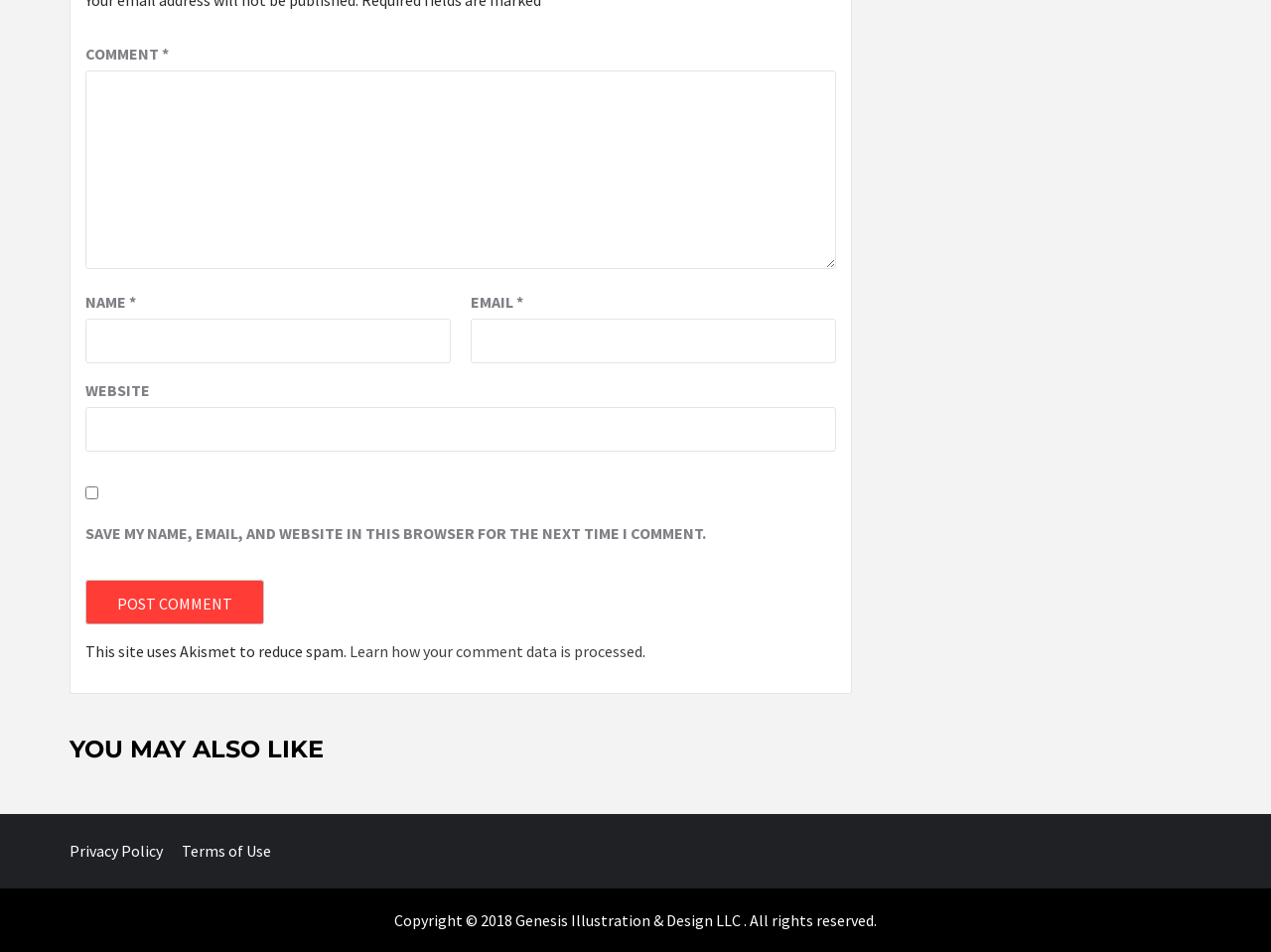Answer this question using a single word or a brief phrase:
What is the function of the 'Post Comment' button?

Submit comment